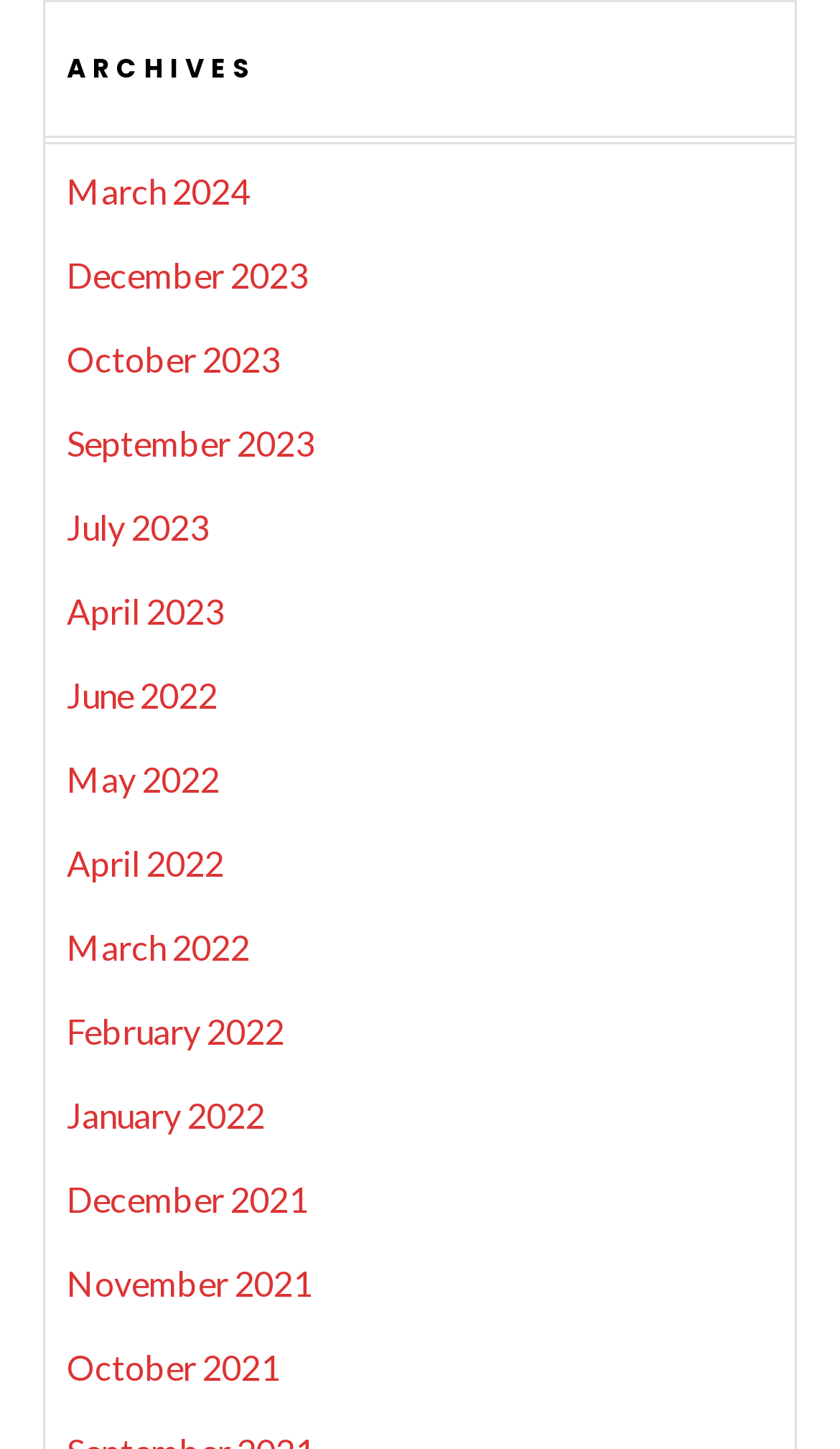Please identify the bounding box coordinates of the element that needs to be clicked to perform the following instruction: "check July 2023".

[0.079, 0.349, 0.249, 0.377]